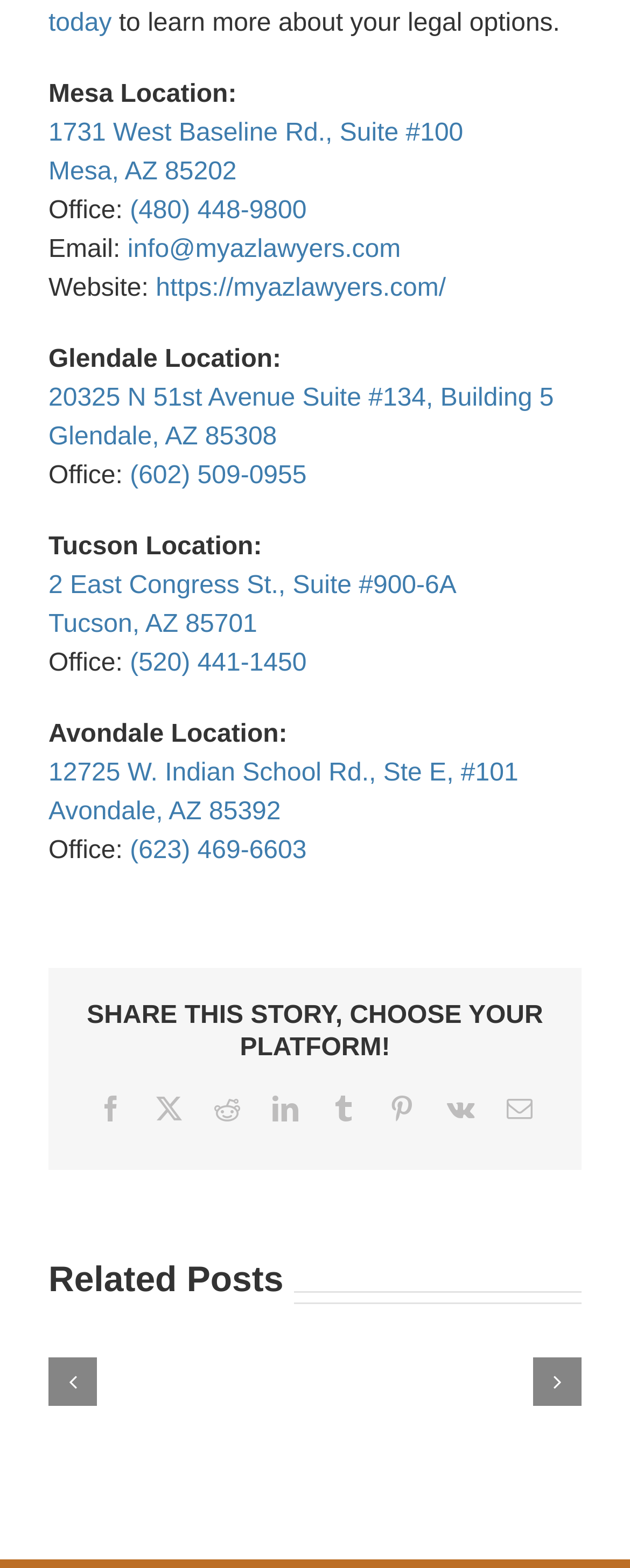How many social media platforms can you share the story on?
Analyze the screenshot and provide a detailed answer to the question.

I counted the number of social media platforms listed under 'SHARE THIS STORY, CHOOSE YOUR PLATFORM!', which are Facebook, X, Reddit, LinkedIn, Tumblr, Pinterest, Vk, and Email.